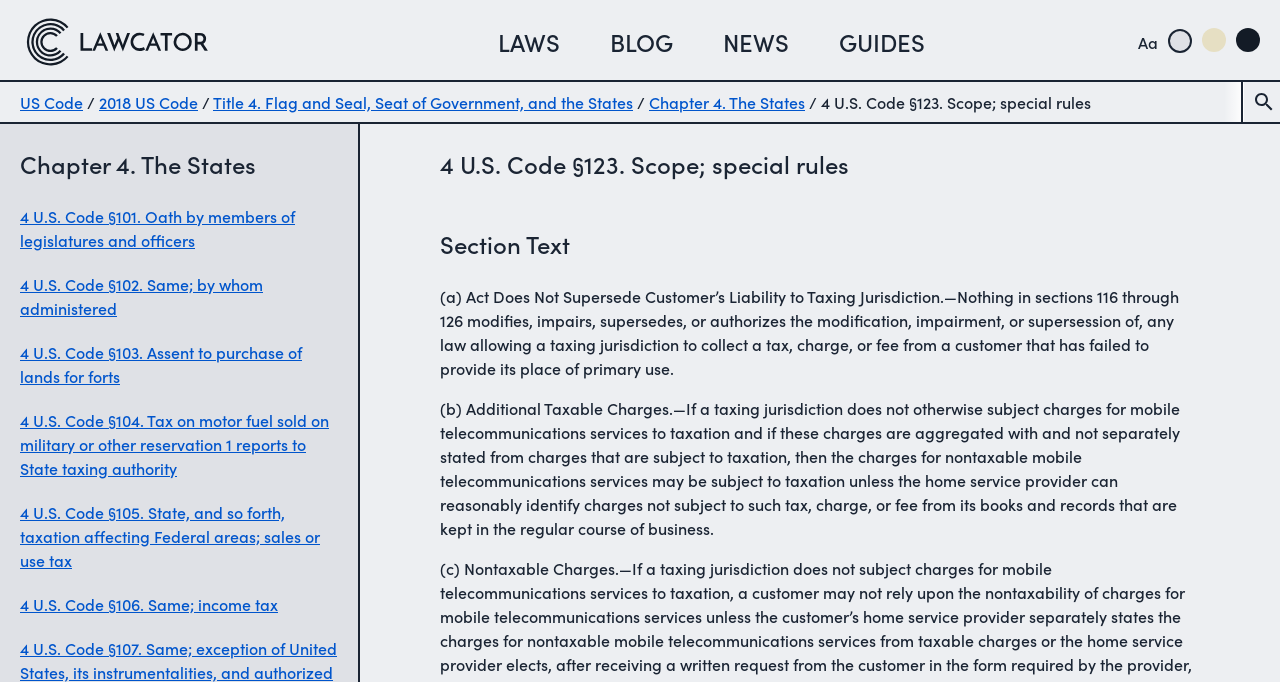Determine the bounding box coordinates of the clickable region to carry out the instruction: "Read the terms and conditions".

None